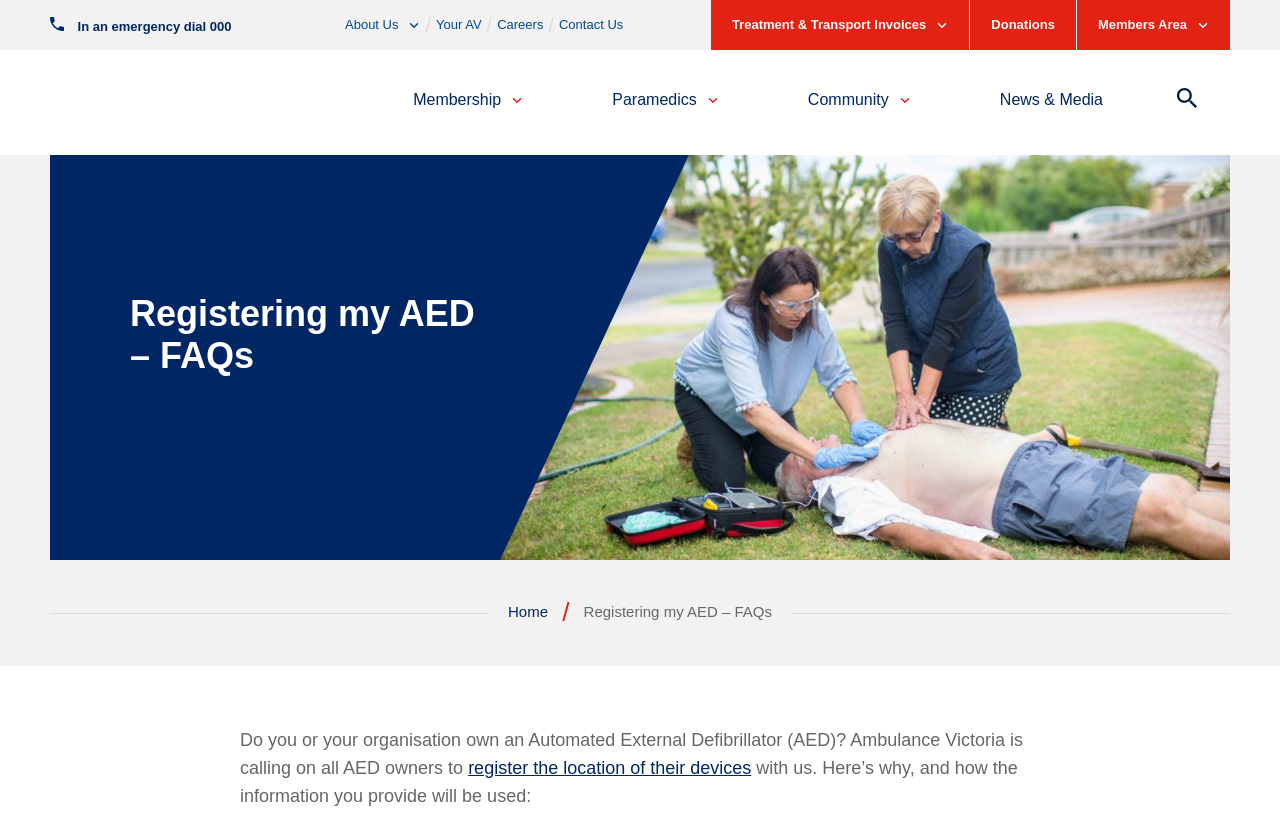Please find the bounding box coordinates of the element's region to be clicked to carry out this instruction: "Click the search button".

[0.91, 0.106, 0.945, 0.131]